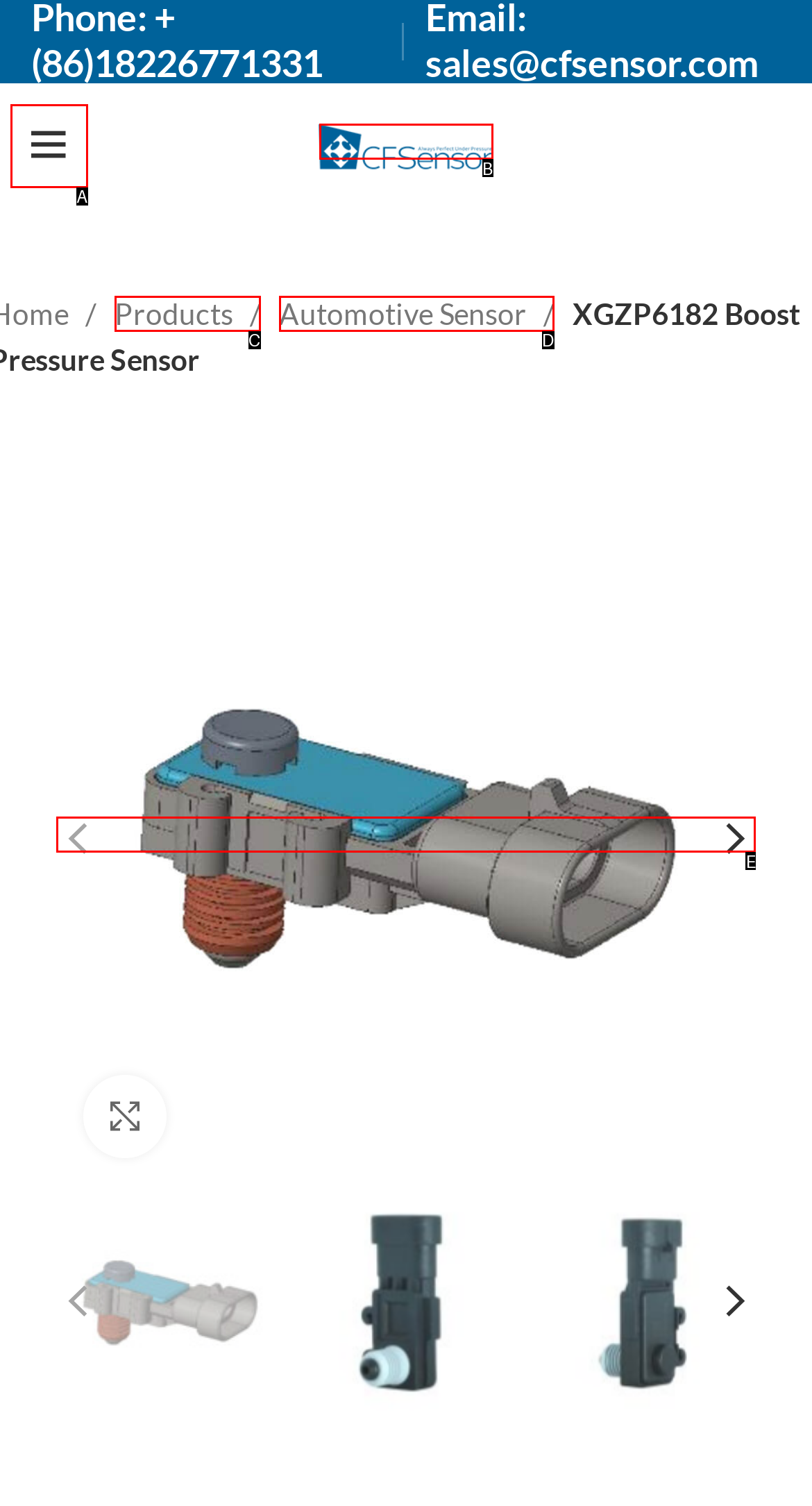Tell me which one HTML element best matches the description: worldplacesinfo
Answer with the option's letter from the given choices directly.

None